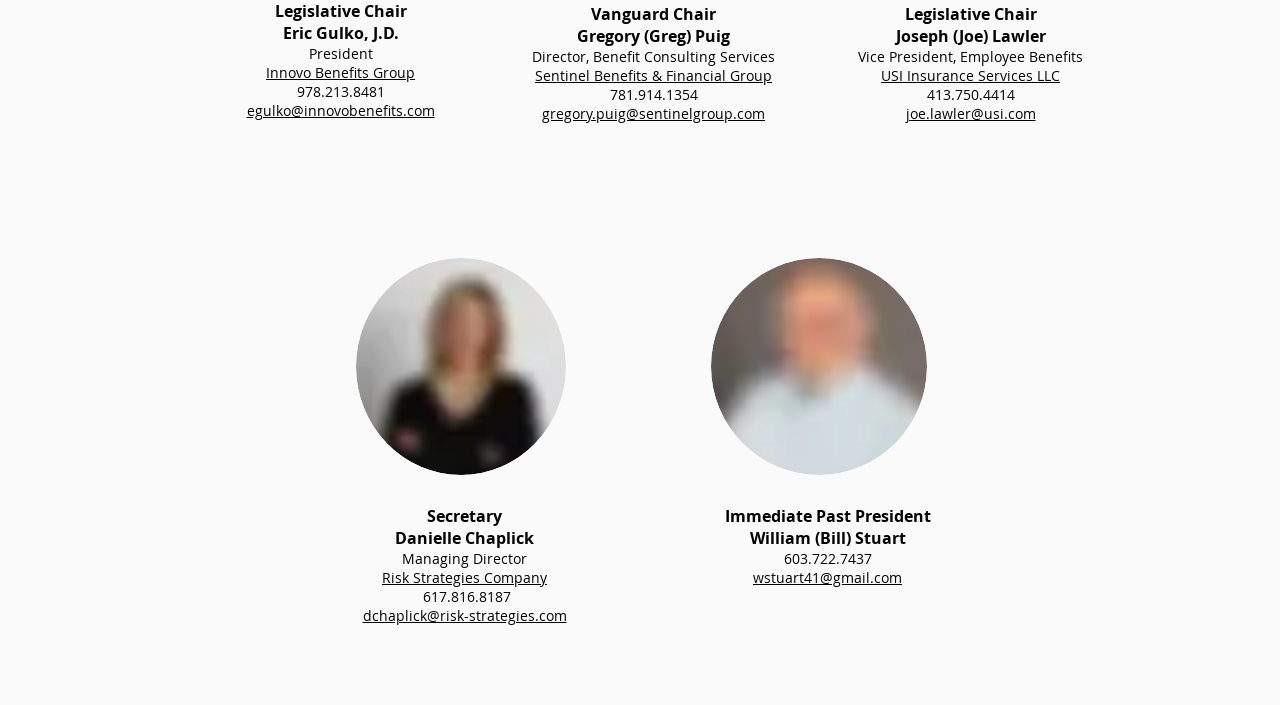Please provide the bounding box coordinates for the element that needs to be clicked to perform the following instruction: "Contact Gregory Puig". The coordinates should be given as four float numbers between 0 and 1, i.e., [left, top, right, bottom].

[0.423, 0.148, 0.598, 0.174]